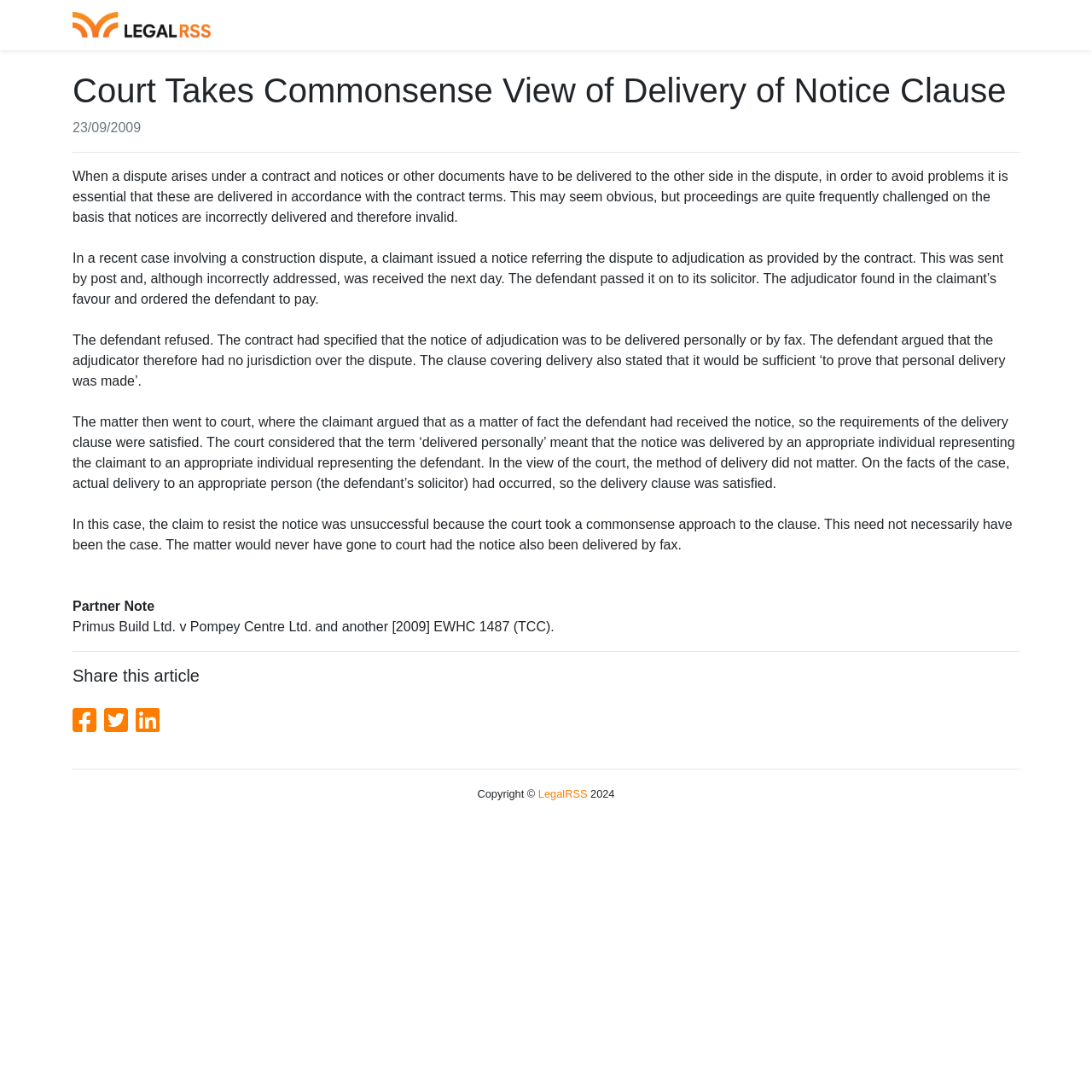What was the outcome of the court case?
Utilize the image to construct a detailed and well-explained answer.

The adjudicator found in the claimant's favour and ordered the defendant to pay, although the defendant refused, the court ultimately ruled in the claimant's favour.